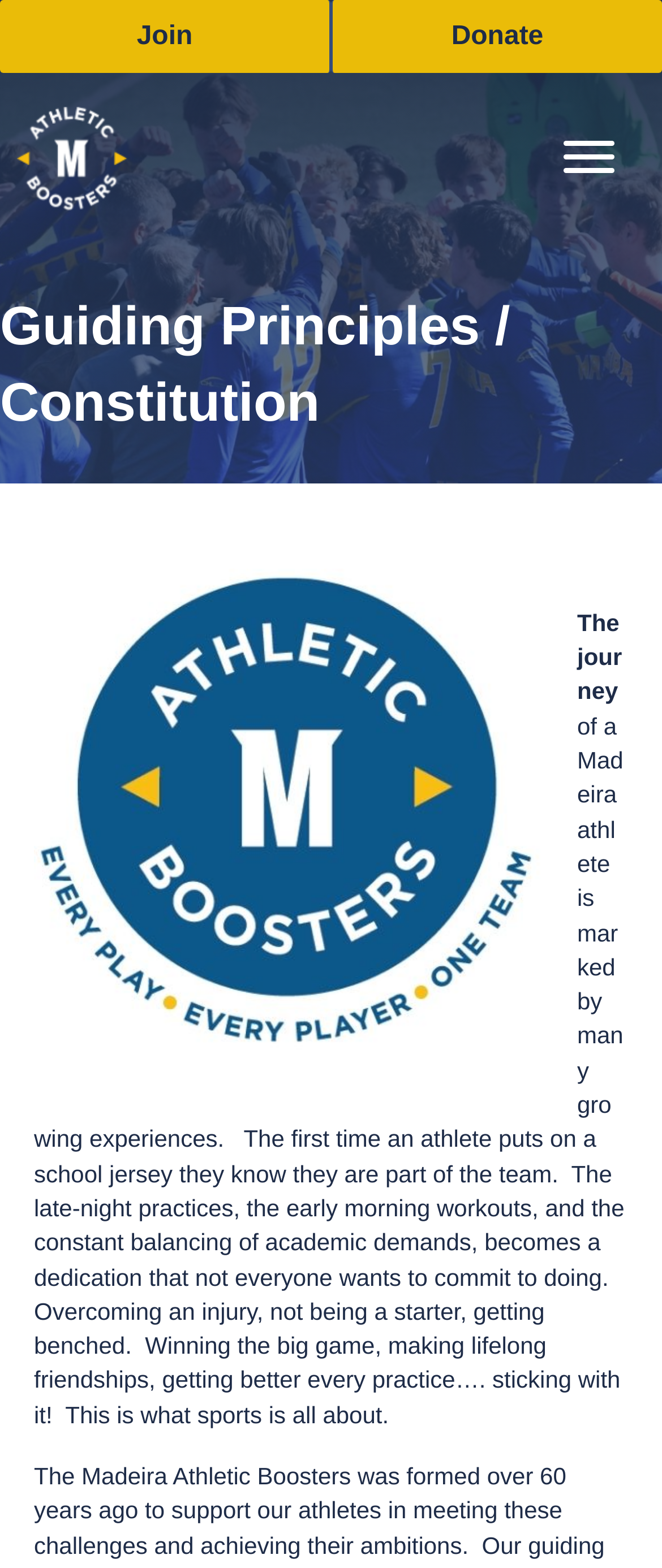How many links are present in the top navigation bar?
Refer to the image and respond with a one-word or short-phrase answer.

2